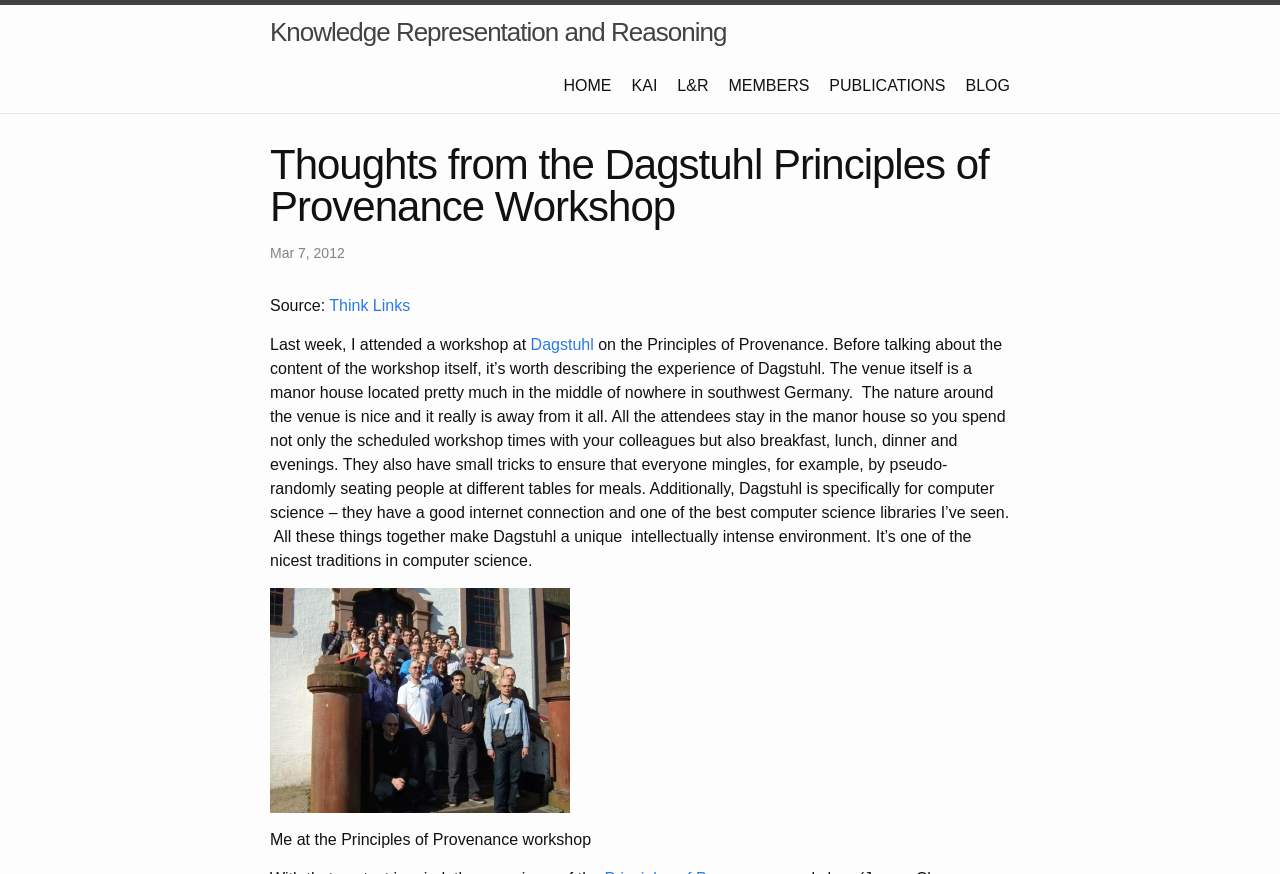What is the purpose of the seating arrangement at meals?
Using the details from the image, give an elaborate explanation to answer the question.

I found the answer by reading the text on the webpage, which says 'They also have small tricks to ensure that everyone mingles, for example, by pseudo-randomly seating people at different tables for meals.' This suggests that the purpose of the seating arrangement is to ensure that everyone mingles.